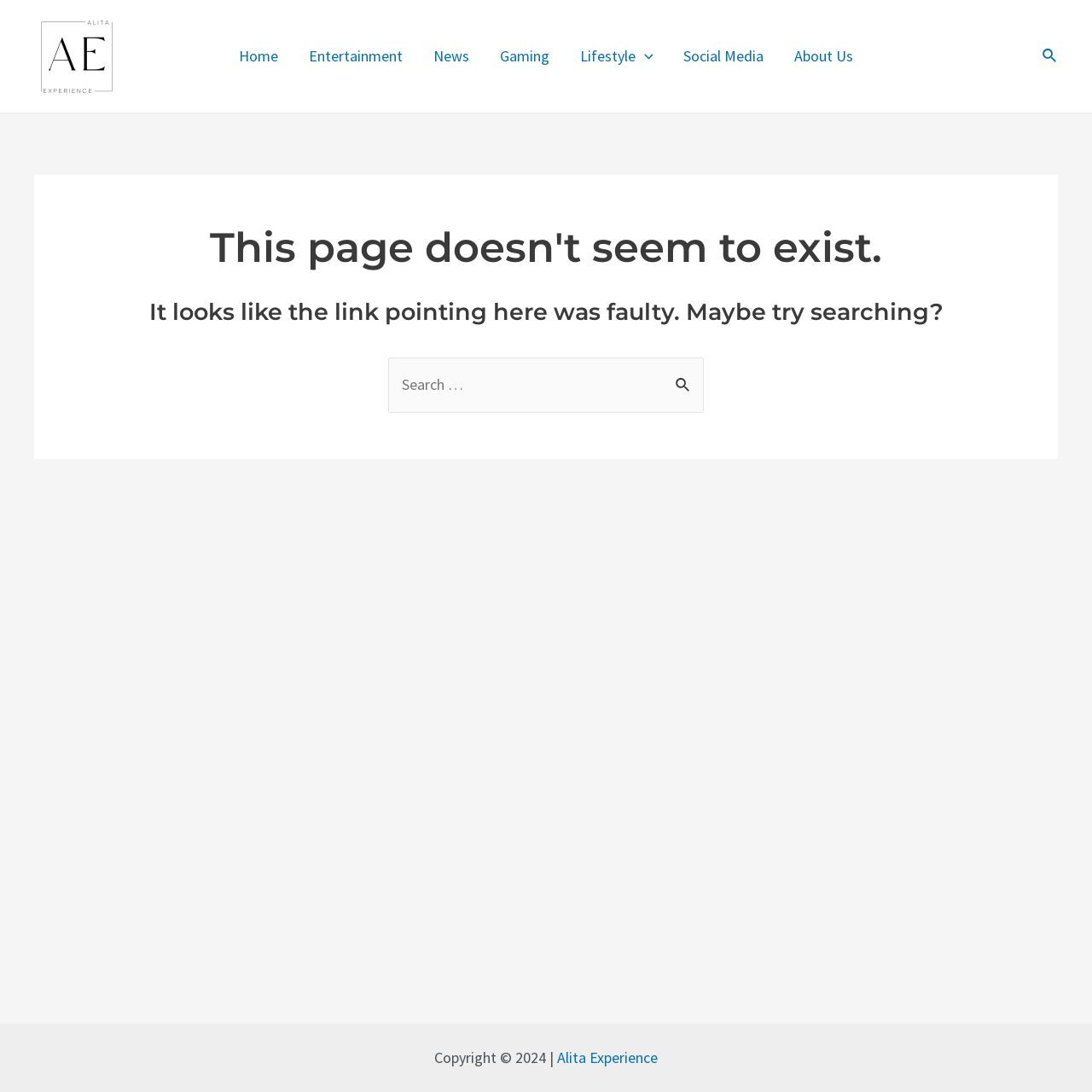Can you show the bounding box coordinates of the region to click on to complete the task described in the instruction: "visit entertainment page"?

[0.268, 0.02, 0.382, 0.083]